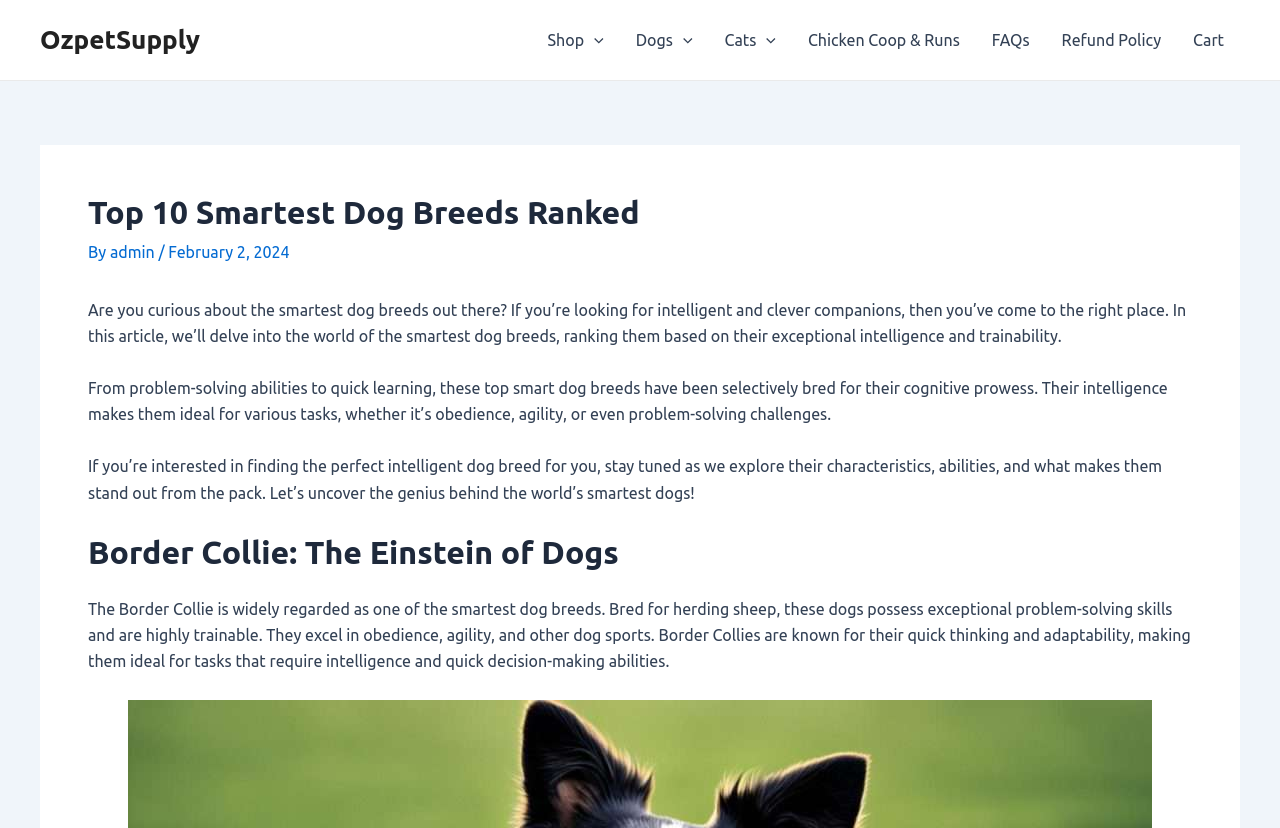Determine the bounding box coordinates for the area you should click to complete the following instruction: "Toggle Shop Menu".

[0.456, 0.0, 0.472, 0.097]